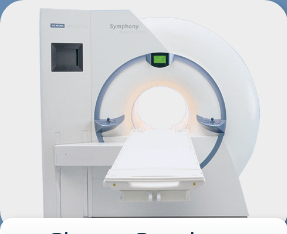What is the purpose of the circular opening?
Please provide a comprehensive answer to the question based on the webpage screenshot.

The radiology table is positioned in front of a circular opening, which is designed for comfortable patient positioning during MRI examinations, emphasizing ease of access for patients.